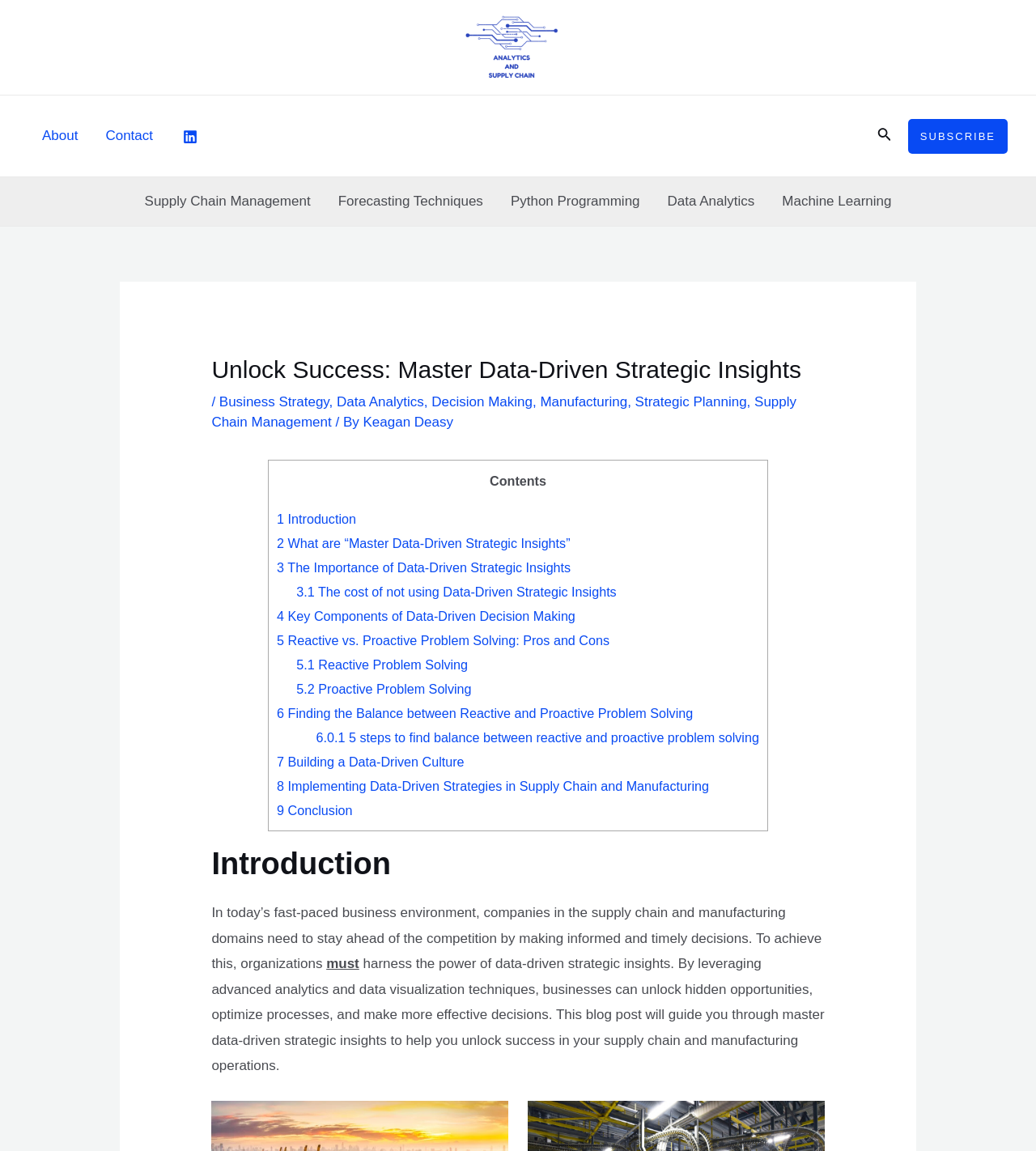Please determine the bounding box coordinates of the clickable area required to carry out the following instruction: "Click on Analytics and Supply Chain". The coordinates must be four float numbers between 0 and 1, represented as [left, top, right, bottom].

[0.446, 0.034, 0.54, 0.047]